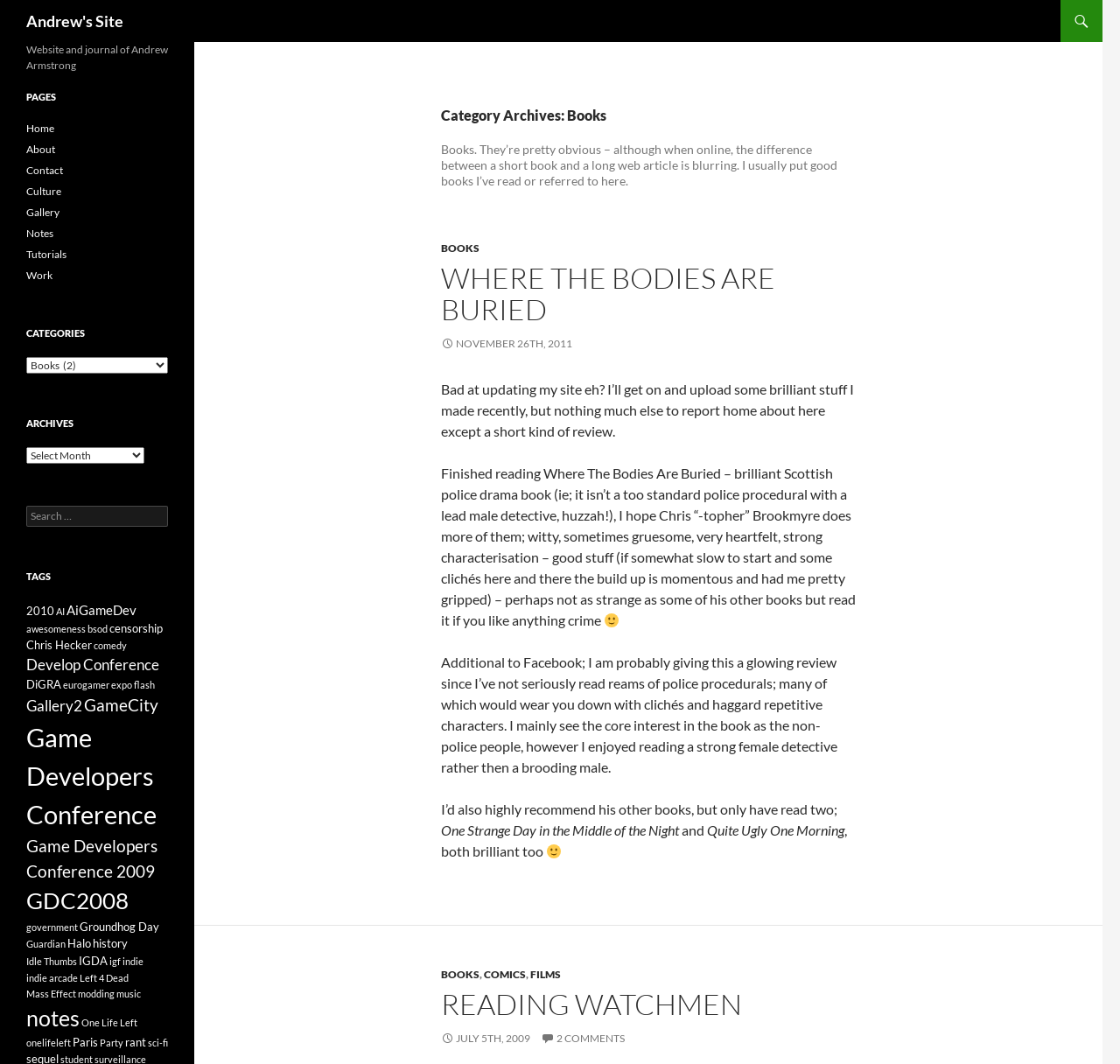Identify the bounding box coordinates for the UI element described as: "November 26th, 2011".

[0.394, 0.317, 0.511, 0.329]